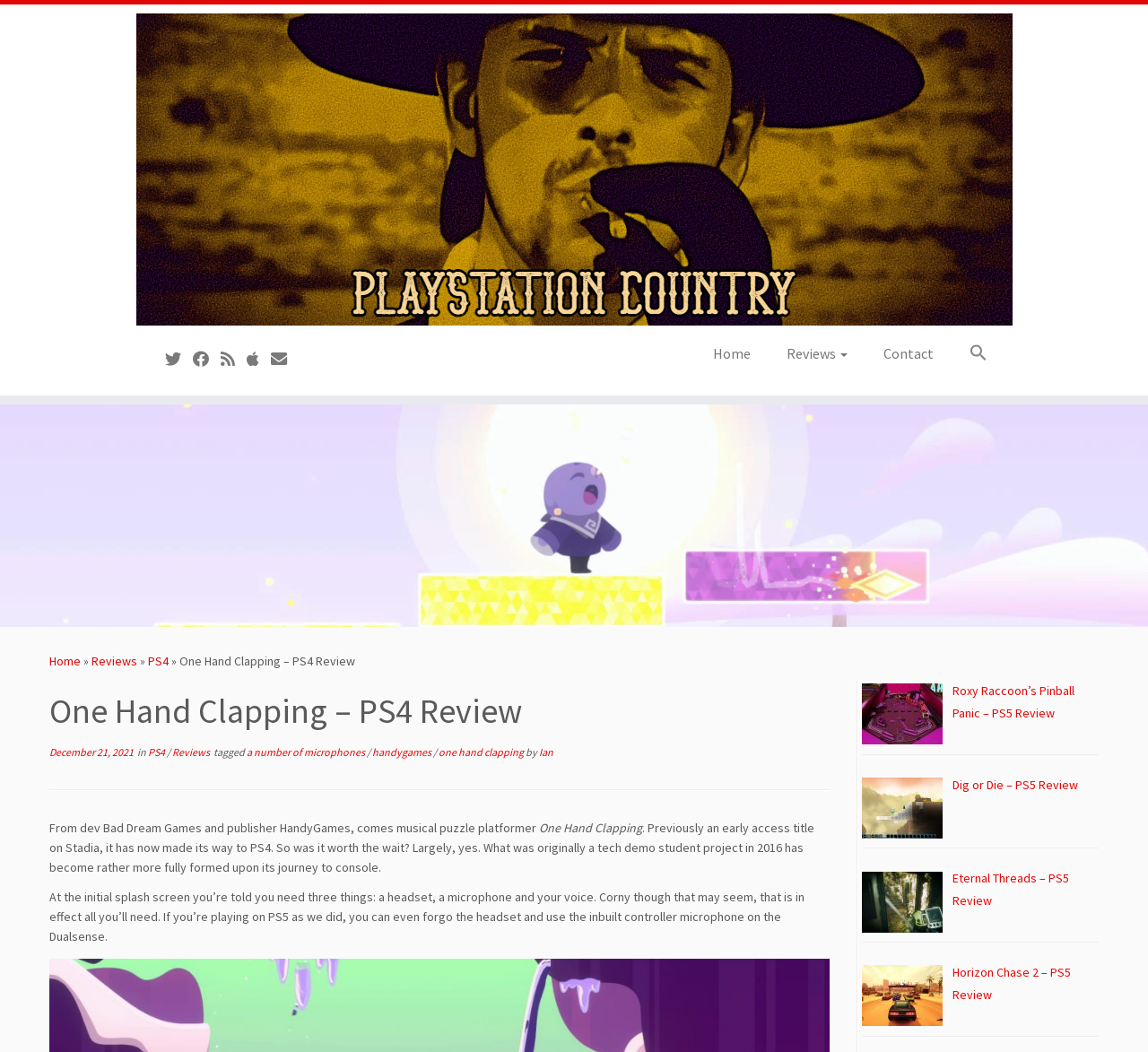What is the name of the author of this review?
Please give a detailed answer to the question using the information shown in the image.

The webpage content mentions 'by Ian' which indicates that Ian is the author of this review.